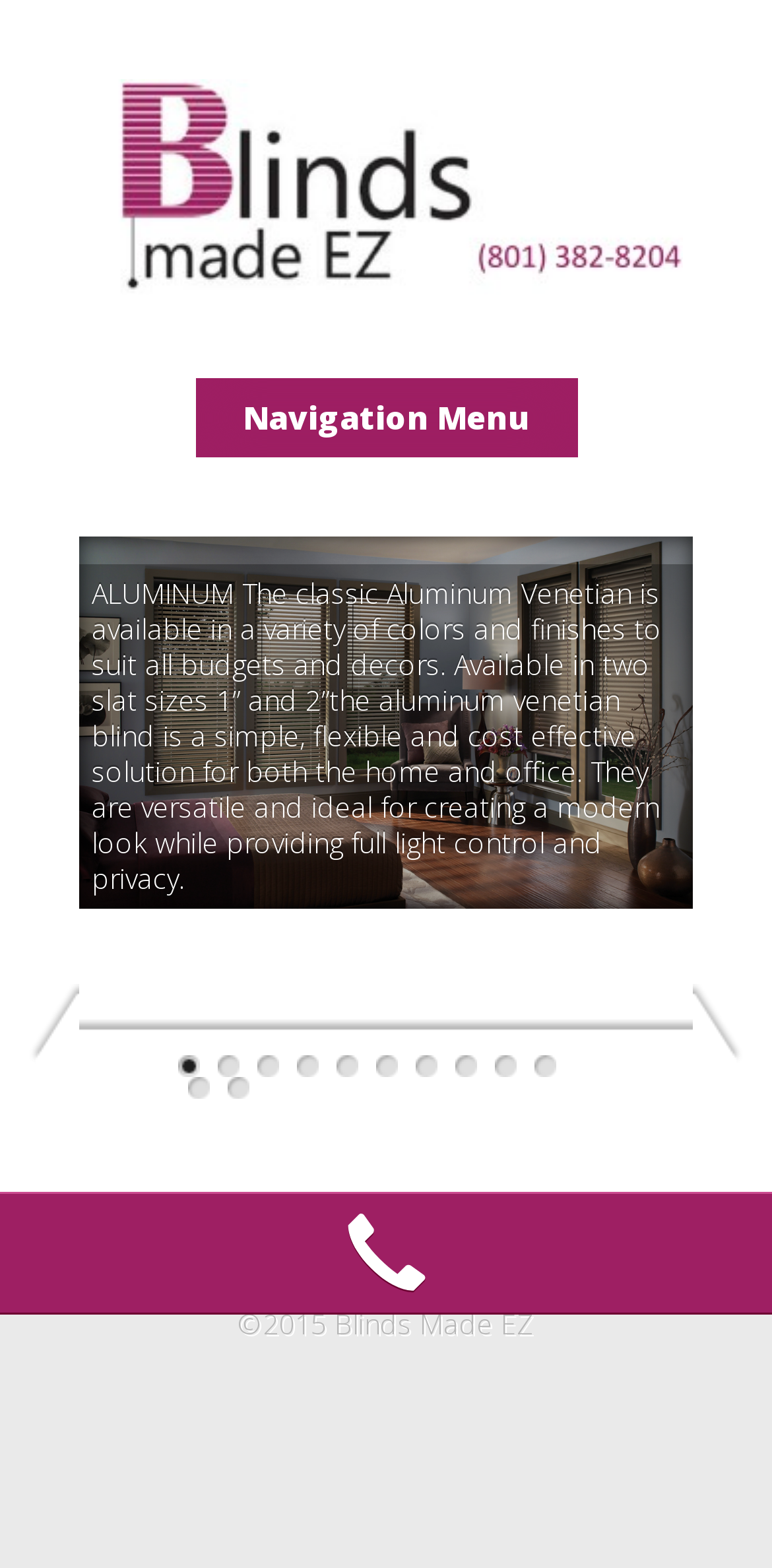What is the warranty period for the Eclipse Shutters?
Provide an in-depth and detailed answer to the question.

I found the information in the StaticText element that describes Eclipse Shutters, which mentions that they come with a 25-year warranty.